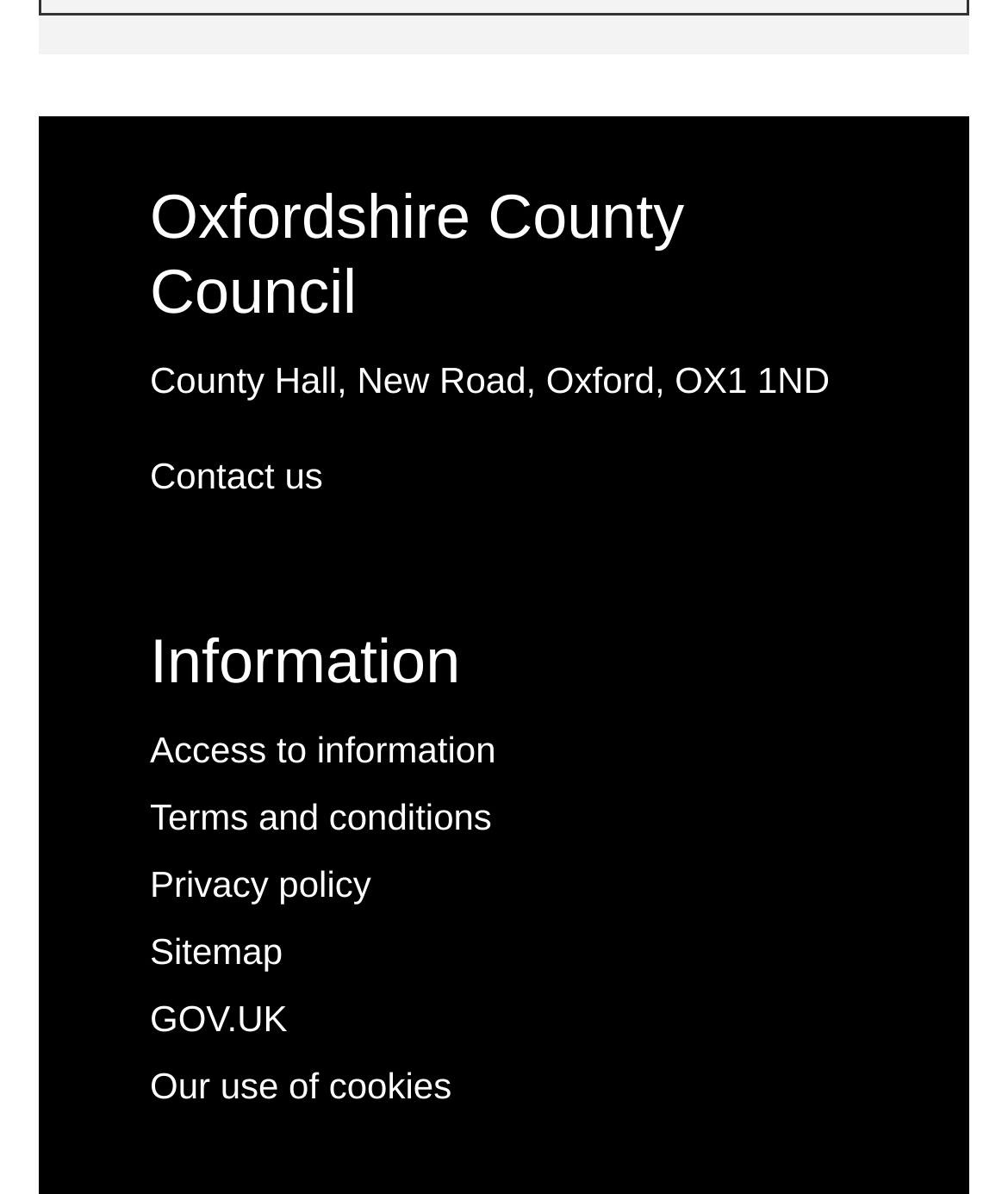How many links are available under the 'Information' heading? Examine the screenshot and reply using just one word or a brief phrase.

5